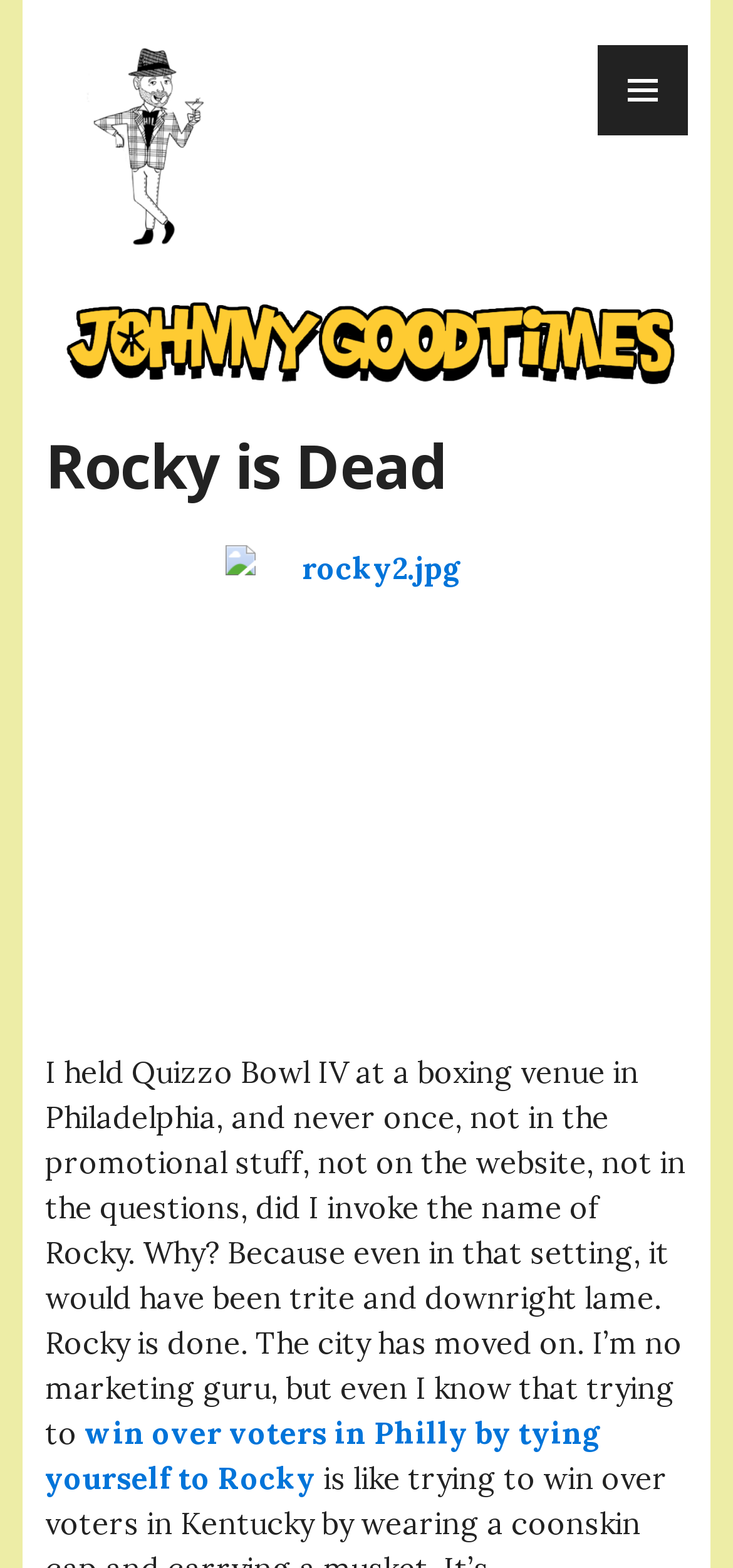What is the author trying to convey about Philadelphia?
Based on the image, provide your answer in one word or phrase.

The city has moved on